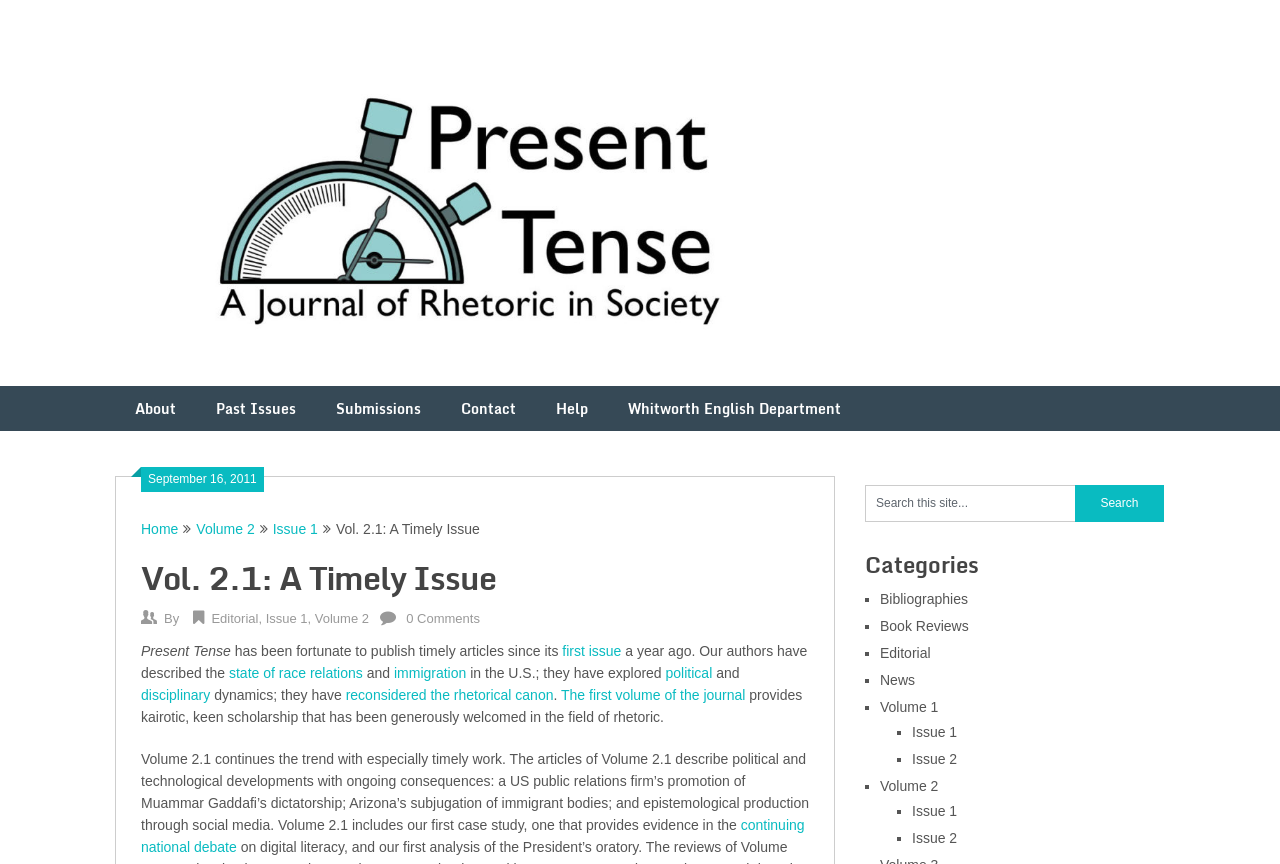Provide a short answer using a single word or phrase for the following question: 
What is the purpose of the textbox in the search section?

Search this site